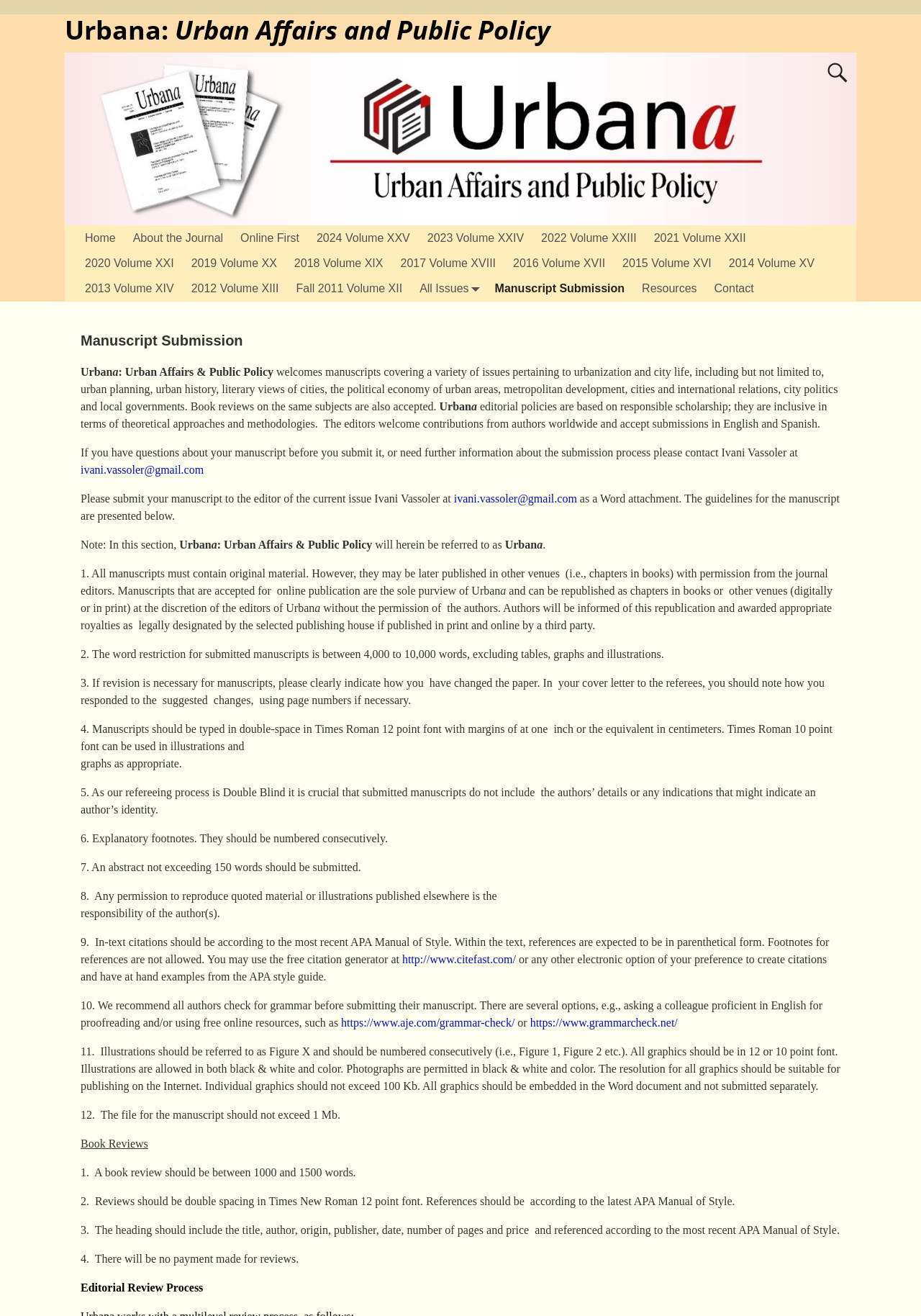Locate the bounding box coordinates of the element's region that should be clicked to carry out the following instruction: "Select the '2 of 6' slide". The coordinates need to be four float numbers between 0 and 1, i.e., [left, top, right, bottom].

None